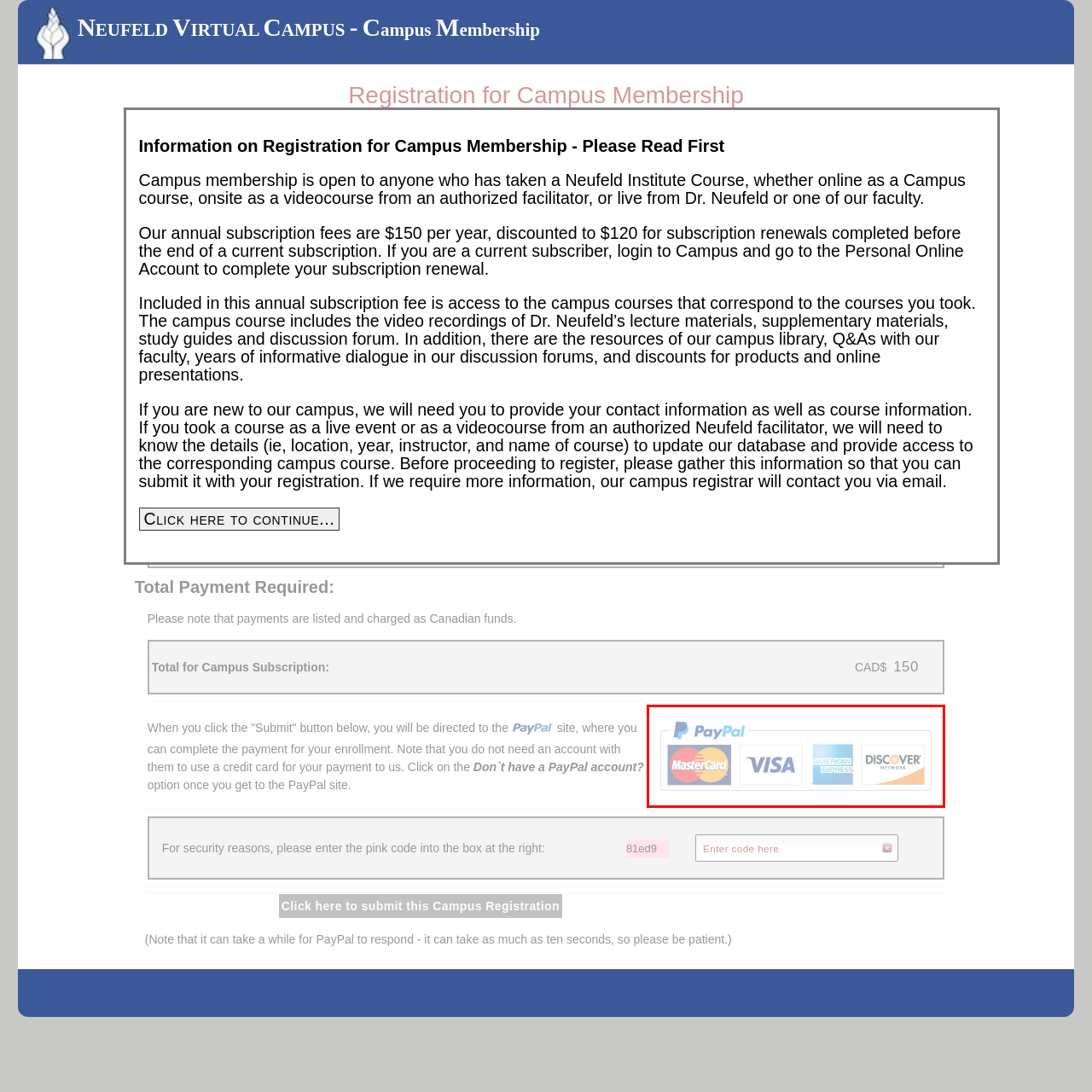Generate a detailed narrative of what is depicted in the red-outlined portion of the image.

The image features the PayPal acceptance mark, accompanied by logos of various credit card options available for payment. Displayed prominently are the logos for MasterCard, Visa, American Express, and Discover Network, each representing key credit card providers that users can utilize to complete their transactions. This visual element emphasizes the convenience and security of using PayPal for payments, particularly for the enrollment process in Neufeld Campus Membership.